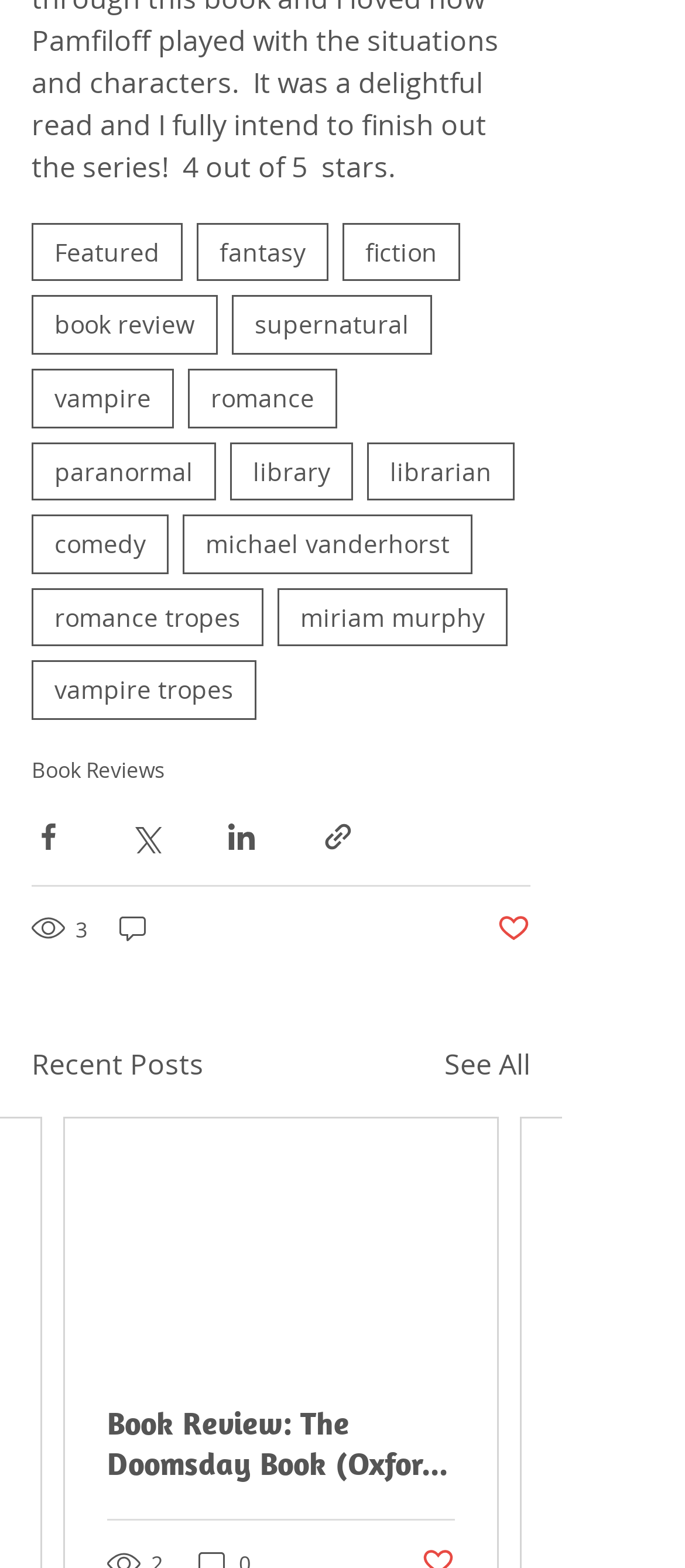How many social media sharing buttons are there?
Could you answer the question with a detailed and thorough explanation?

I counted the number of social media sharing buttons, which are 'Share via Facebook', 'Share via Twitter', 'Share via LinkedIn', and 'Share via link', totaling 4 buttons.